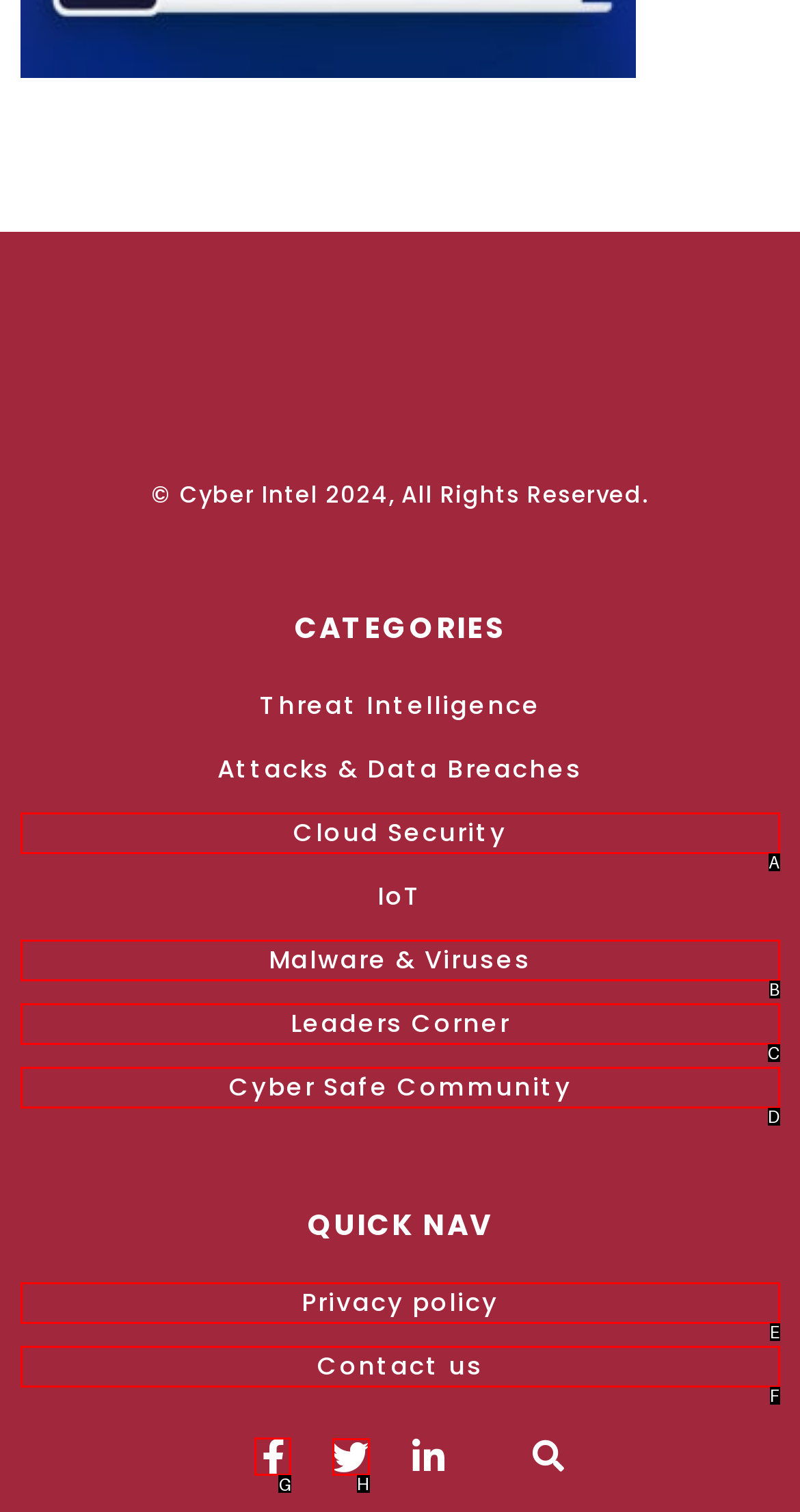Select the appropriate HTML element to click on to finish the task: click on the 'Search' button.
Answer with the letter corresponding to the selected option.

None